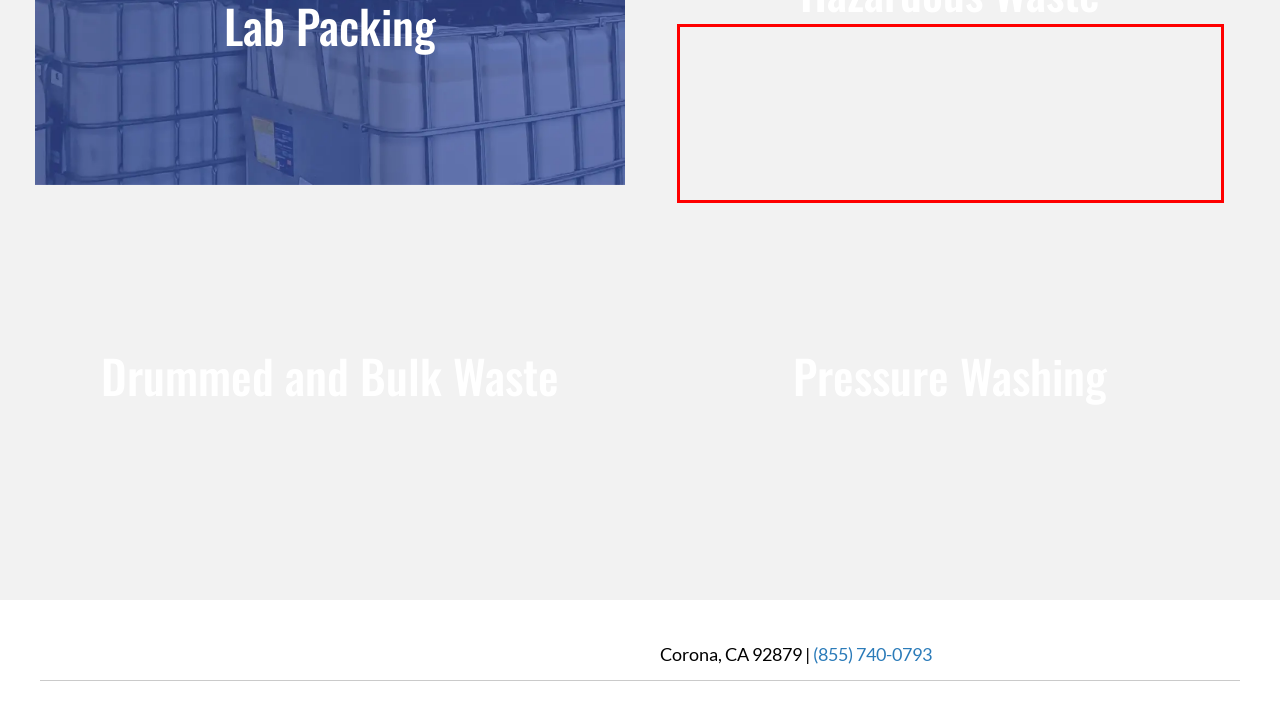Please look at the screenshot provided and find the red bounding box. Extract the text content contained within this bounding box.

FRS Environmental protects your company from liability resulting from the improper handling, recycling, and disposal of both hazardous and non-hazardous waste materials. We ensure that your waste services balance your objectives, operational demands, and budget while eliminating your environmental burden and ultimately protecting your company’s value.